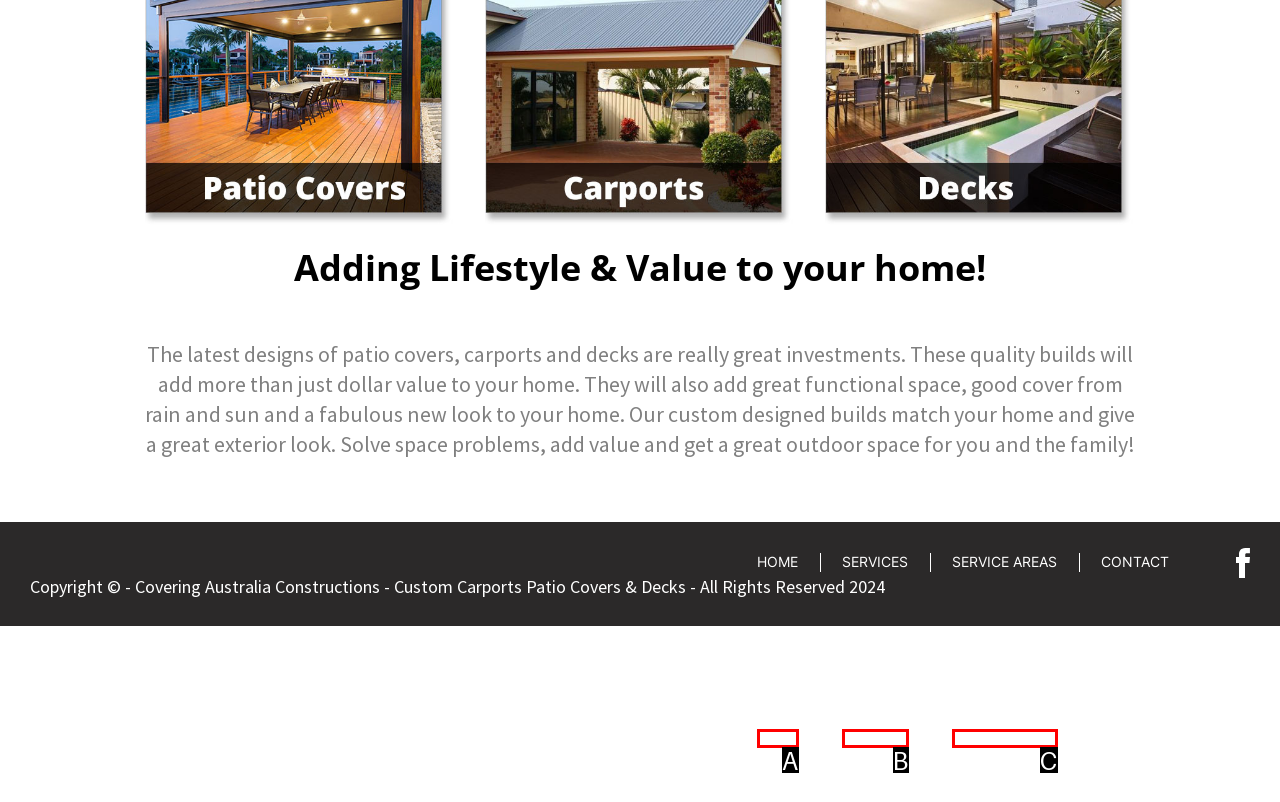Which UI element matches this description: Service Areas?
Reply with the letter of the correct option directly.

C